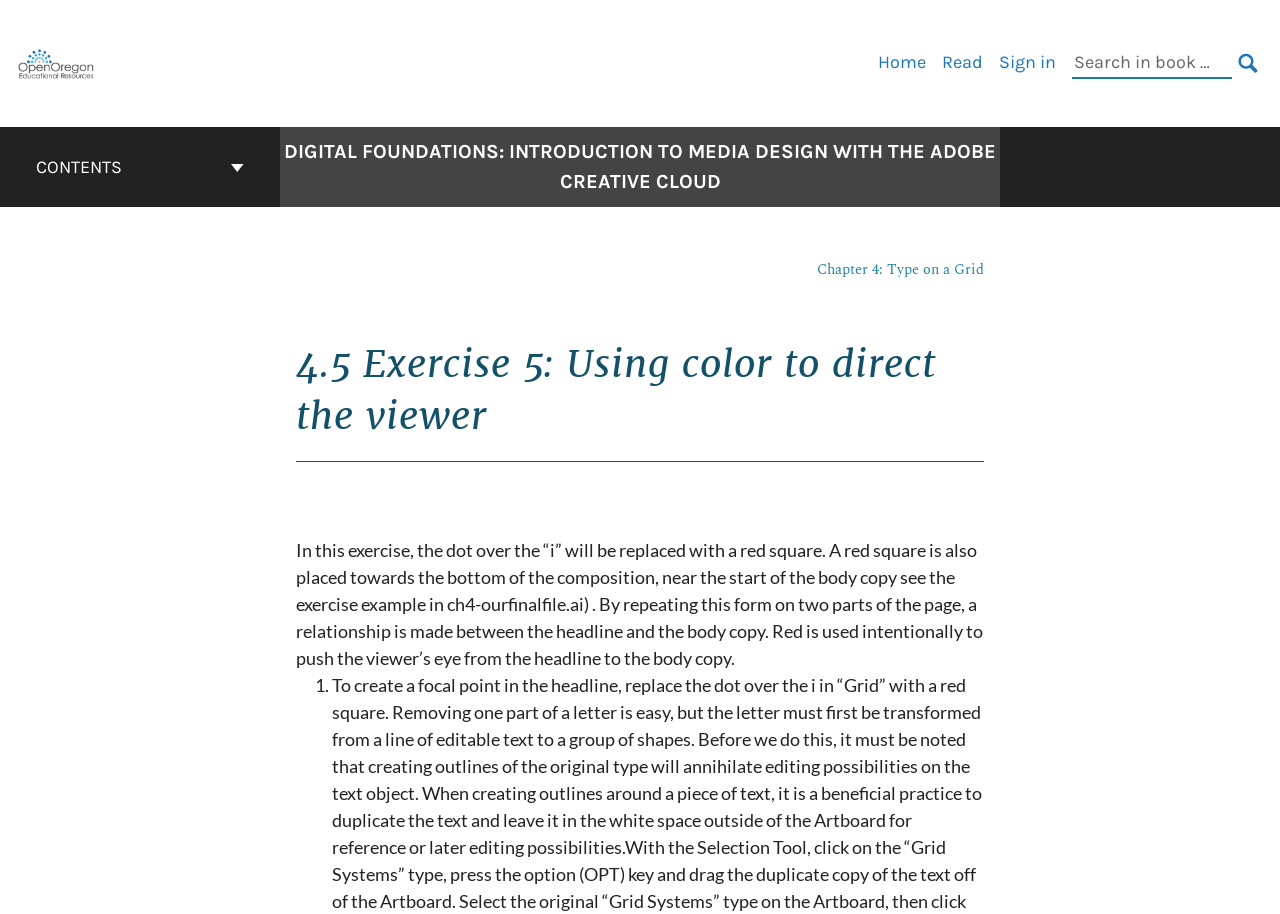Calculate the bounding box coordinates for the UI element based on the following description: "aria-label="Open Oregon Educational Resources"". Ensure the coordinates are four float numbers between 0 and 1, i.e., [left, top, right, bottom].

[0.012, 0.057, 0.077, 0.078]